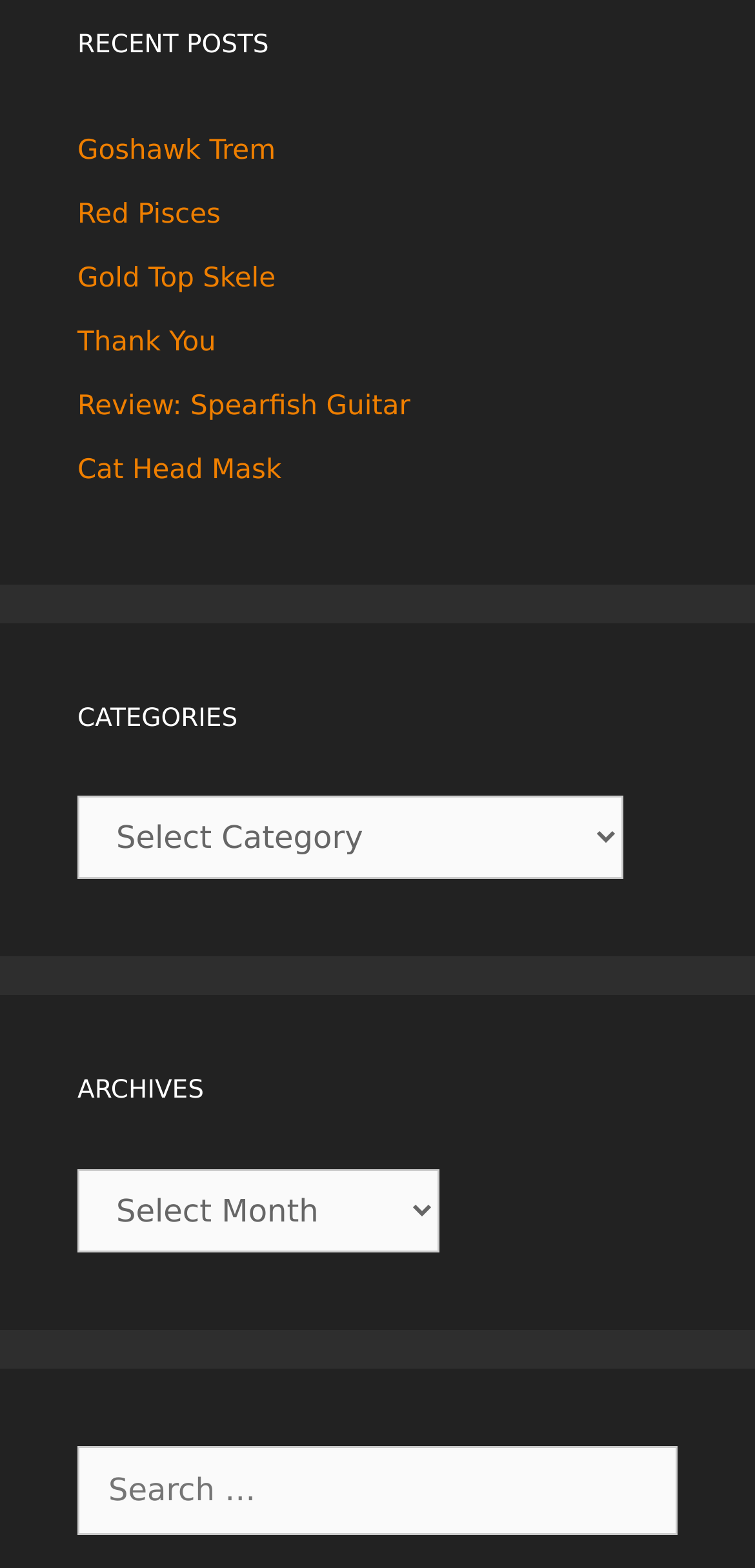Answer succinctly with a single word or phrase:
What is the last archive listed?

Not specified